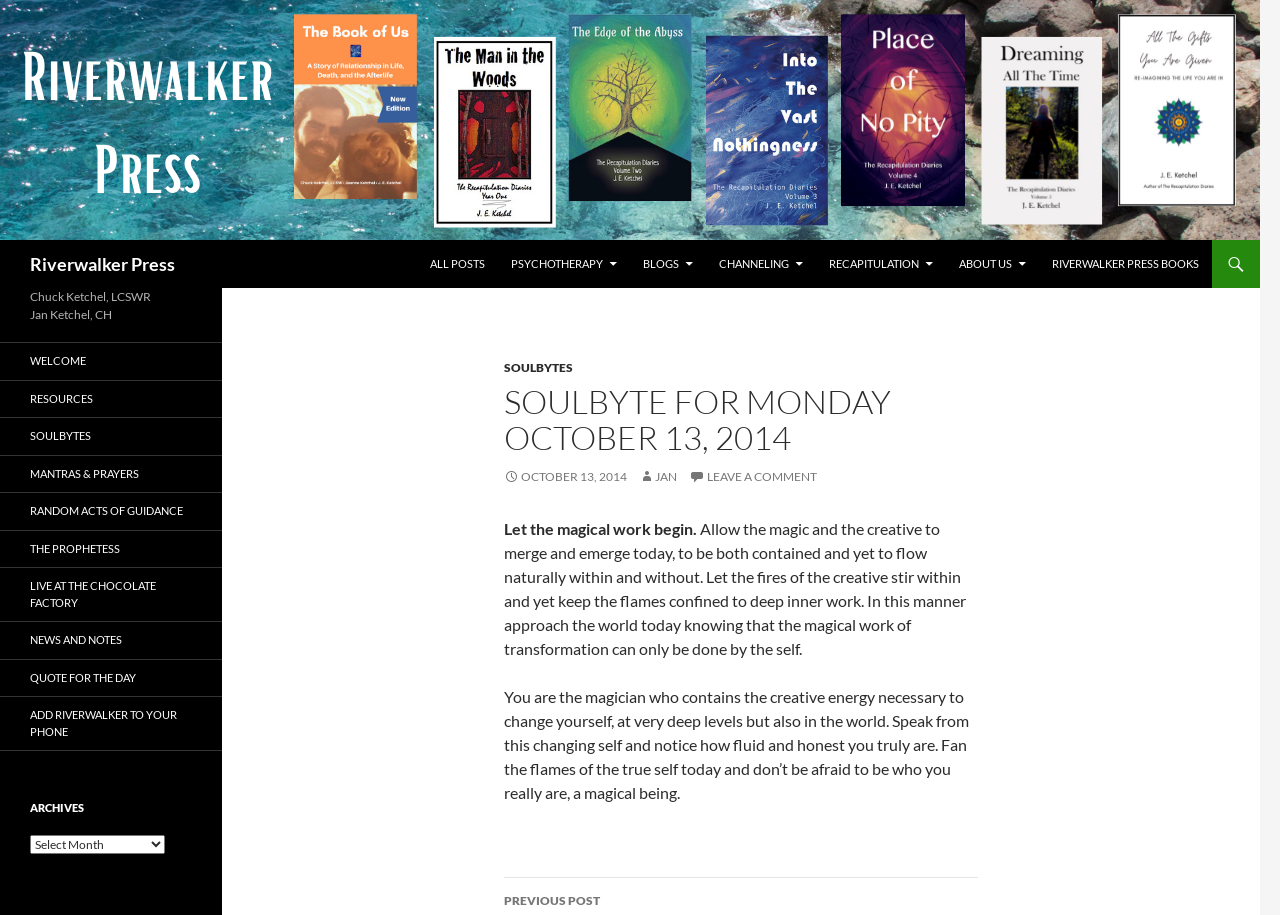Determine the bounding box coordinates for the clickable element required to fulfill the instruction: "Go to the 'ALL POSTS' page". Provide the coordinates as four float numbers between 0 and 1, i.e., [left, top, right, bottom].

[0.327, 0.262, 0.388, 0.315]